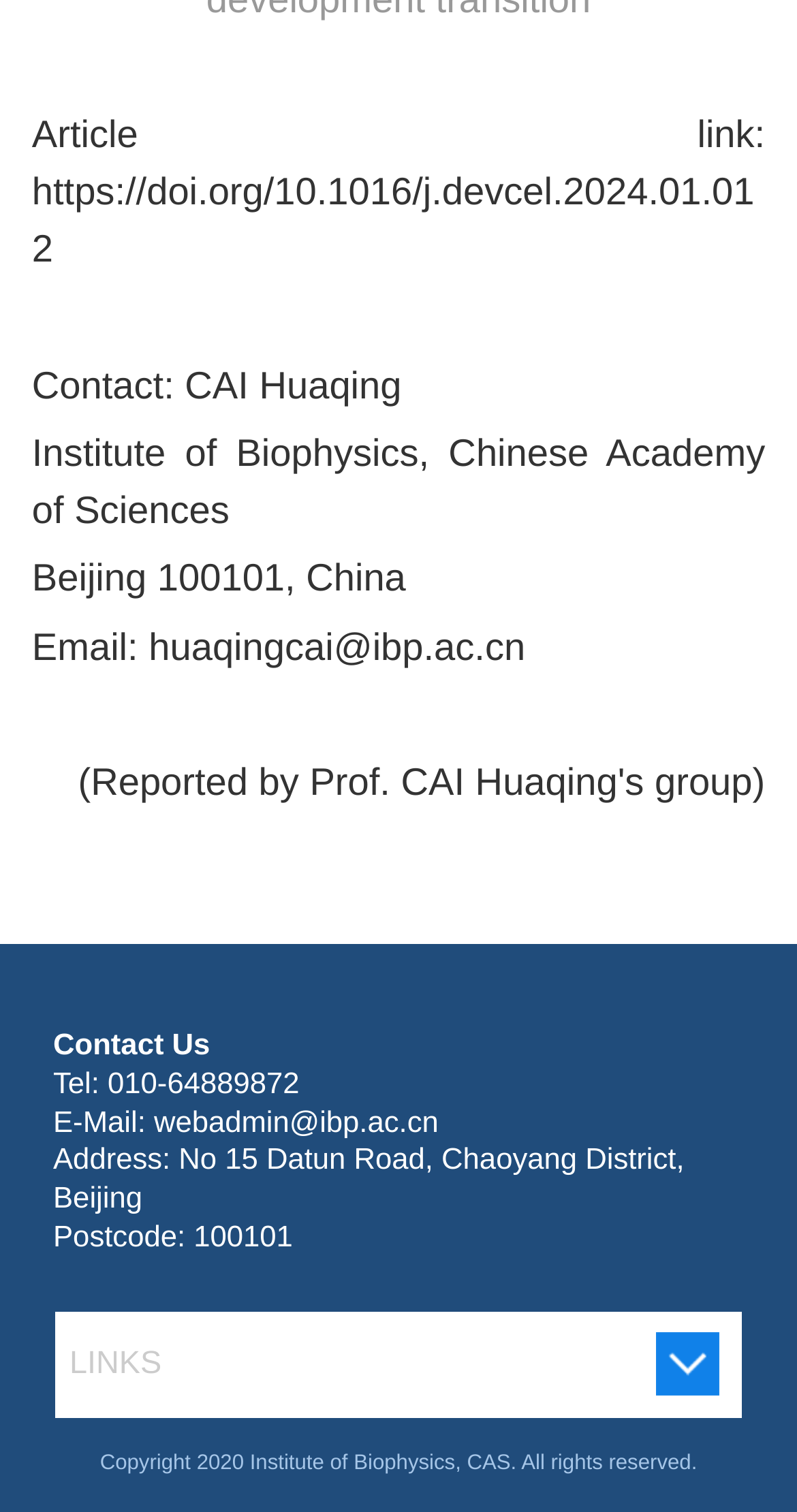What is the link to the article?
Please provide a single word or phrase as your answer based on the image.

https://doi.org/10.1016/j.devcel.2024.01.012